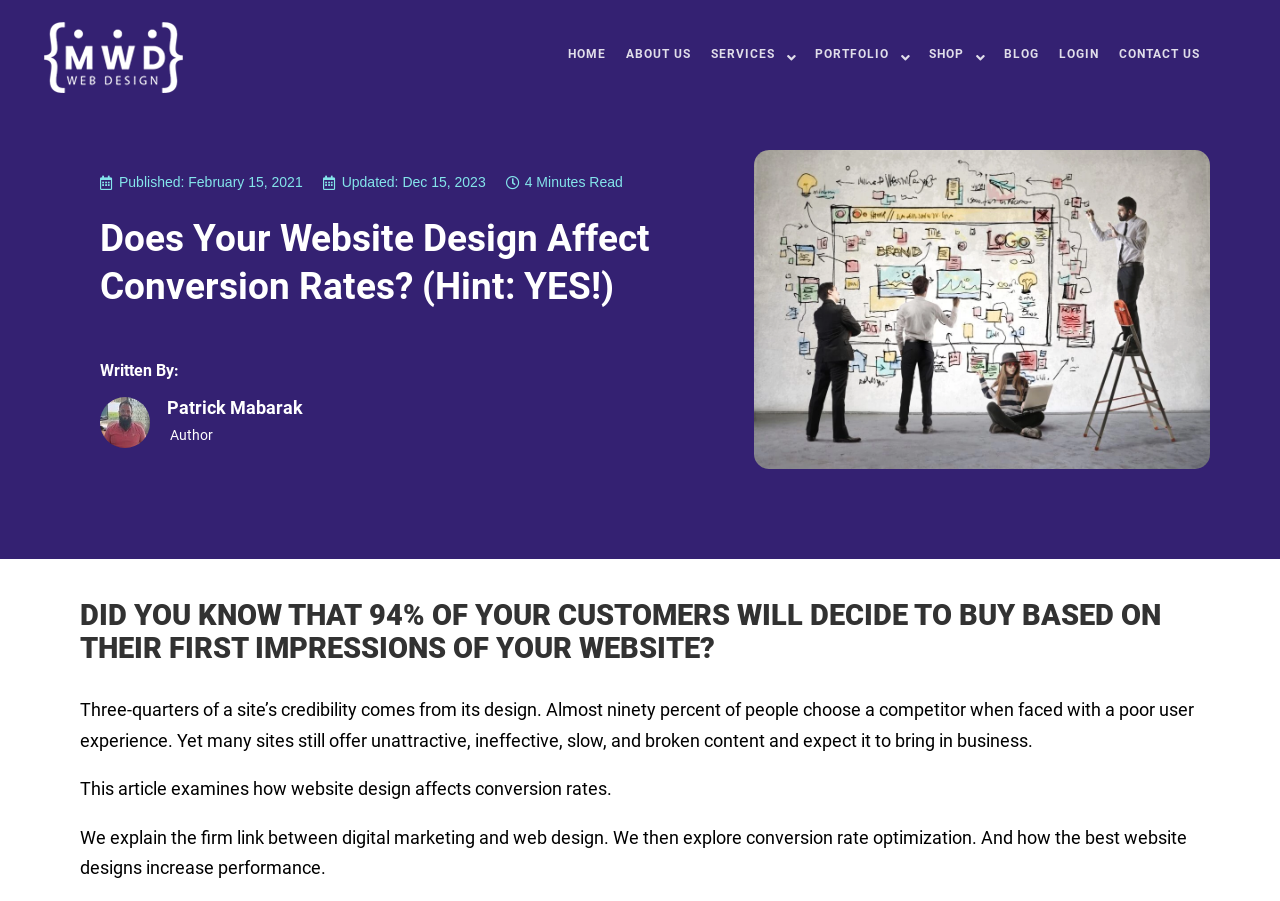What is the name of the company mentioned on the webpage?
Look at the image and construct a detailed response to the question.

The company name is mentioned in the top-left corner of the webpage, where it says 'MWD Web Design, Inc.' with an image of the company logo next to it.